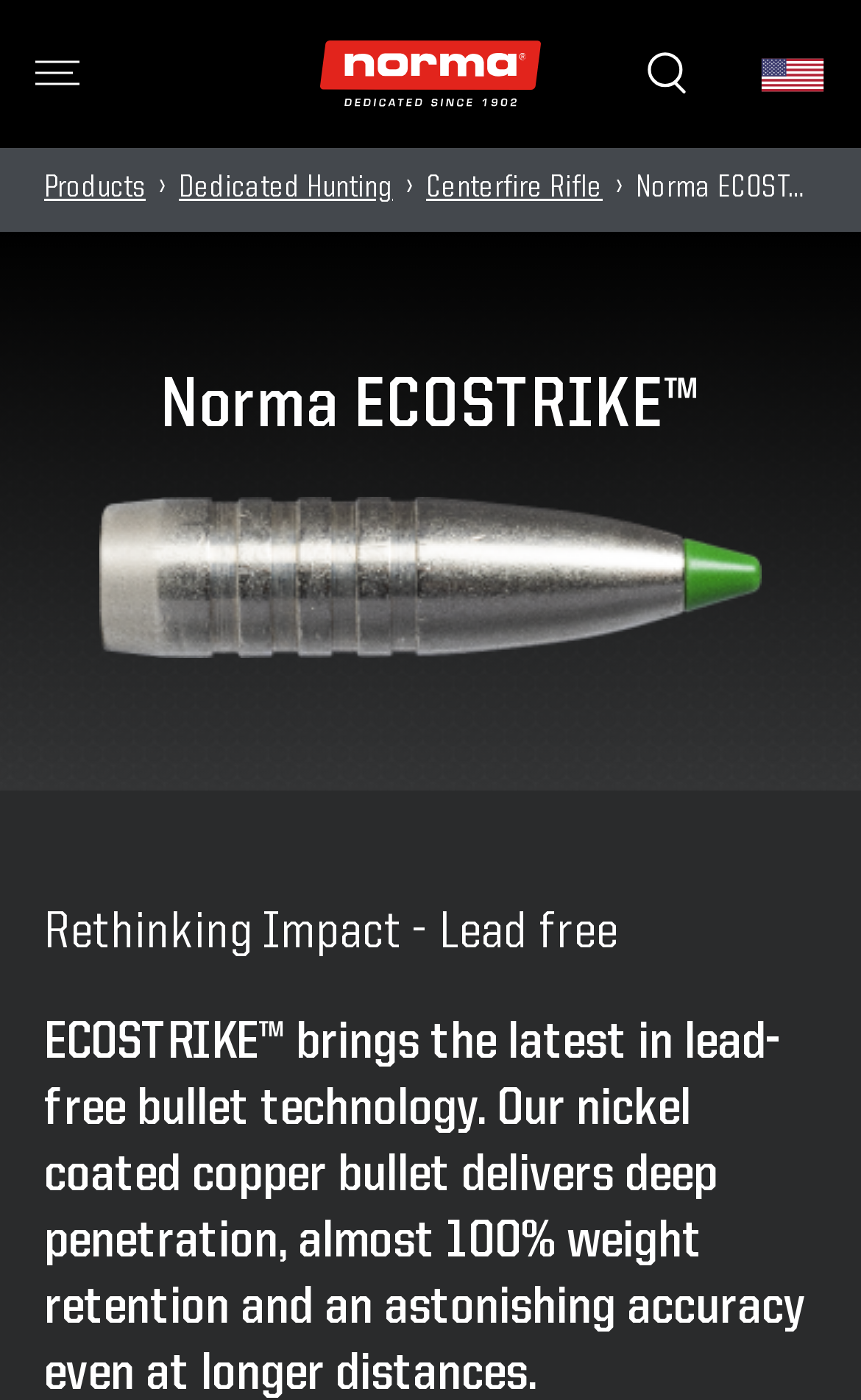Bounding box coordinates are given in the format (top-left x, top-left y, bottom-right x, bottom-right y). All values should be floating point numbers between 0 and 1. Provide the bounding box coordinate for the UI element described as: Search

[0.723, 0.106, 1.0, 0.181]